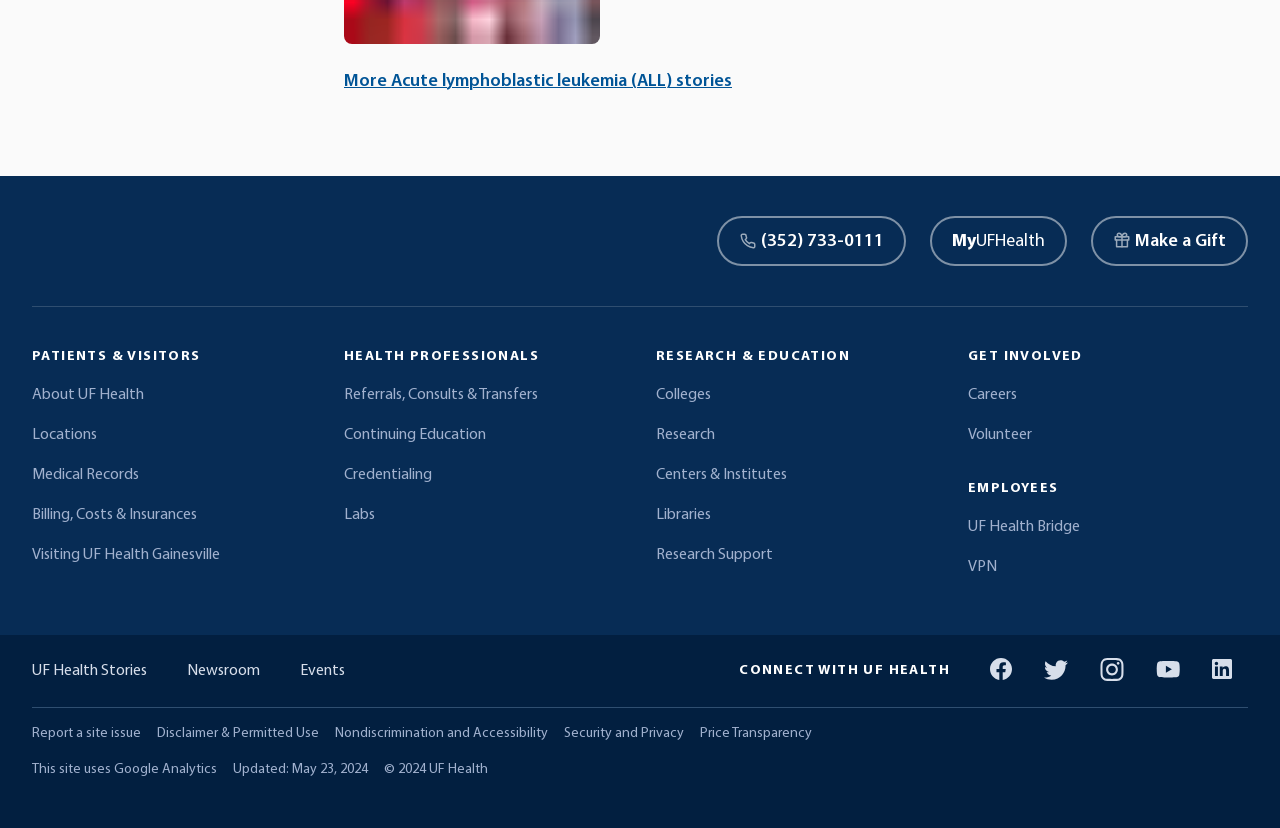Find the bounding box coordinates of the area that needs to be clicked in order to achieve the following instruction: "Click on More Acute lymphoblastic leukemia (ALL) stories". The coordinates should be specified as four float numbers between 0 and 1, i.e., [left, top, right, bottom].

[0.269, 0.082, 0.572, 0.116]